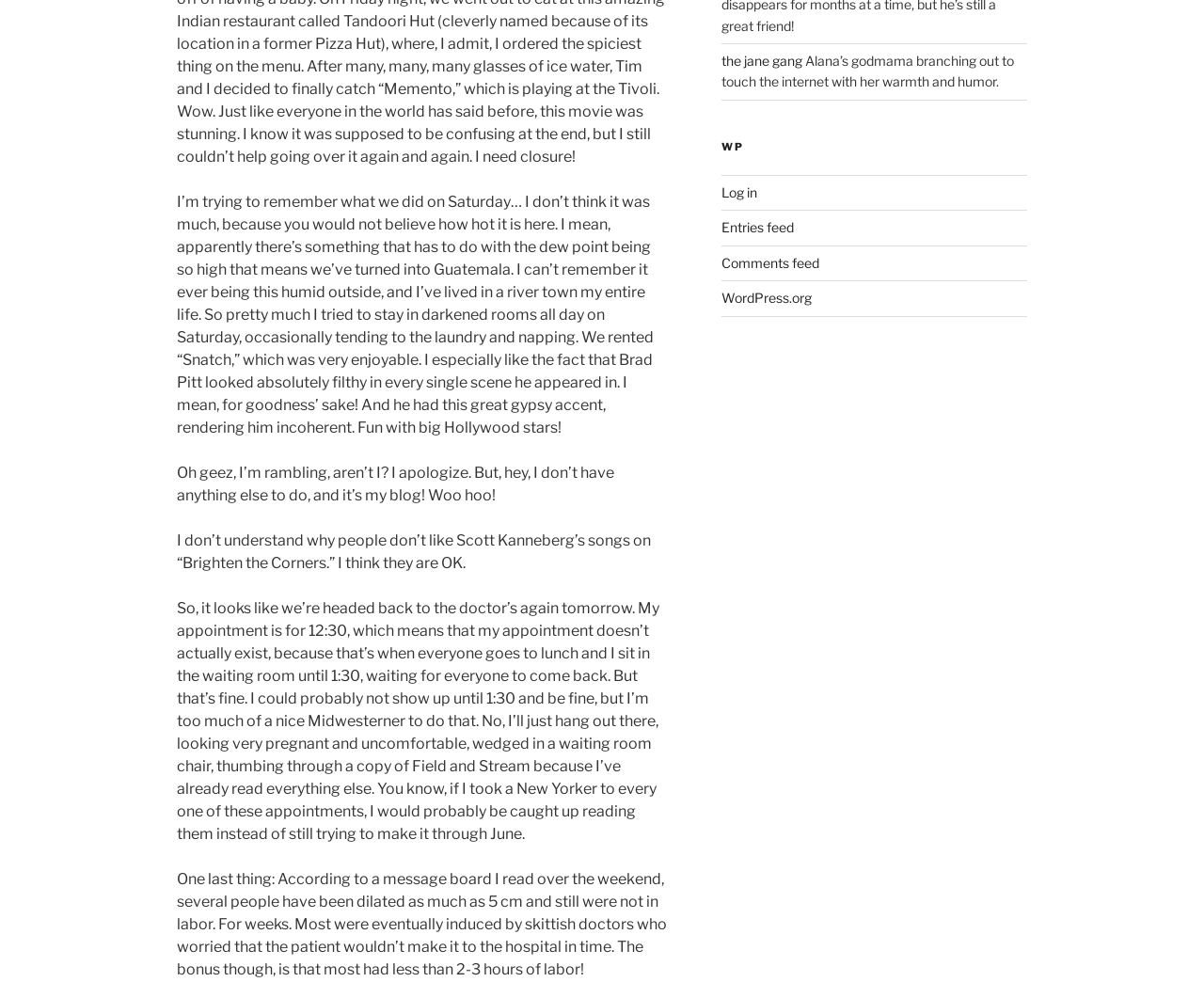Give the bounding box coordinates for this UI element: "the jane gang". The coordinates should be four float numbers between 0 and 1, arranged as [left, top, right, bottom].

[0.599, 0.054, 0.666, 0.07]